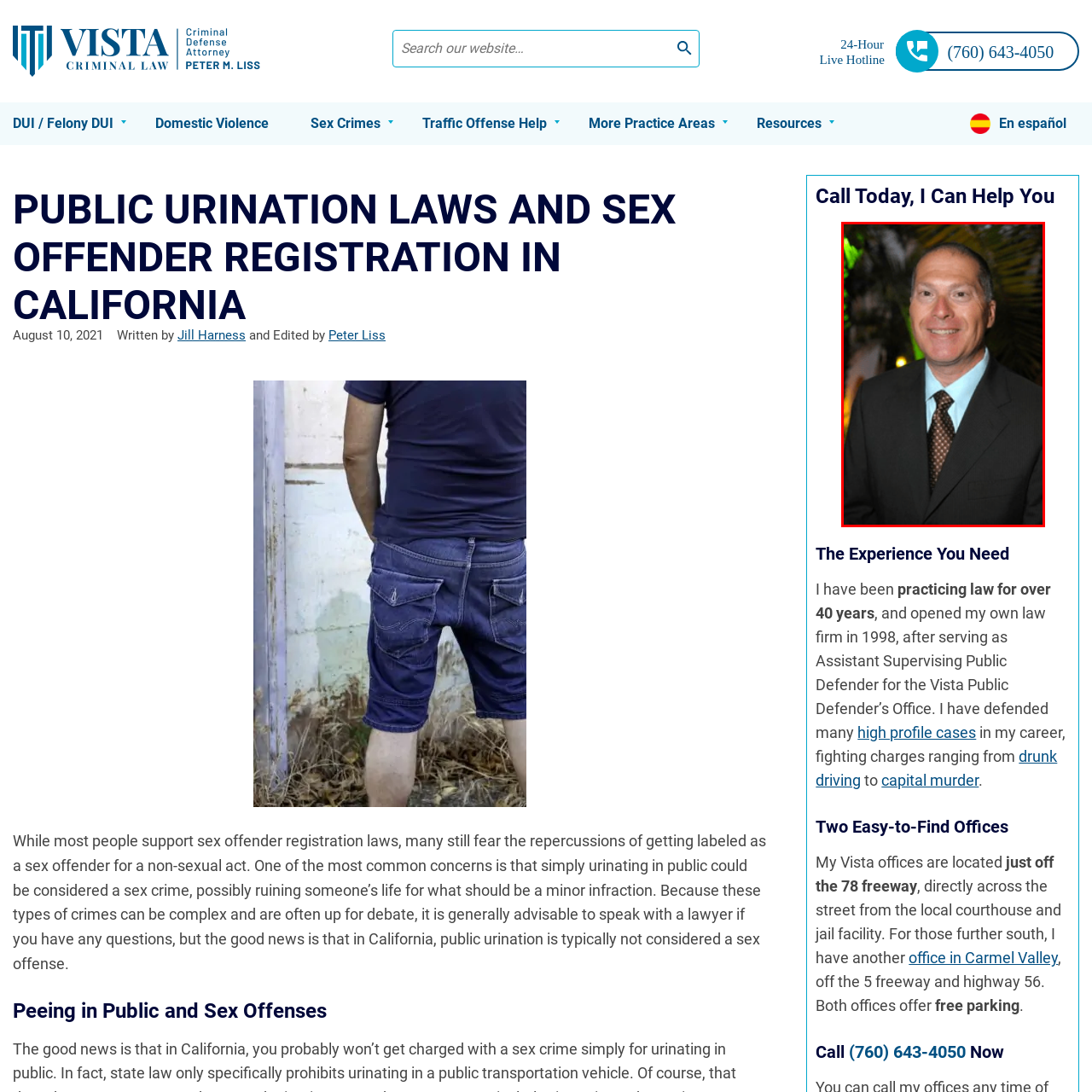View the image within the red box and answer the following question with a concise word or phrase:
What is Peter M. Liss's profession?

DUI and criminal attorney